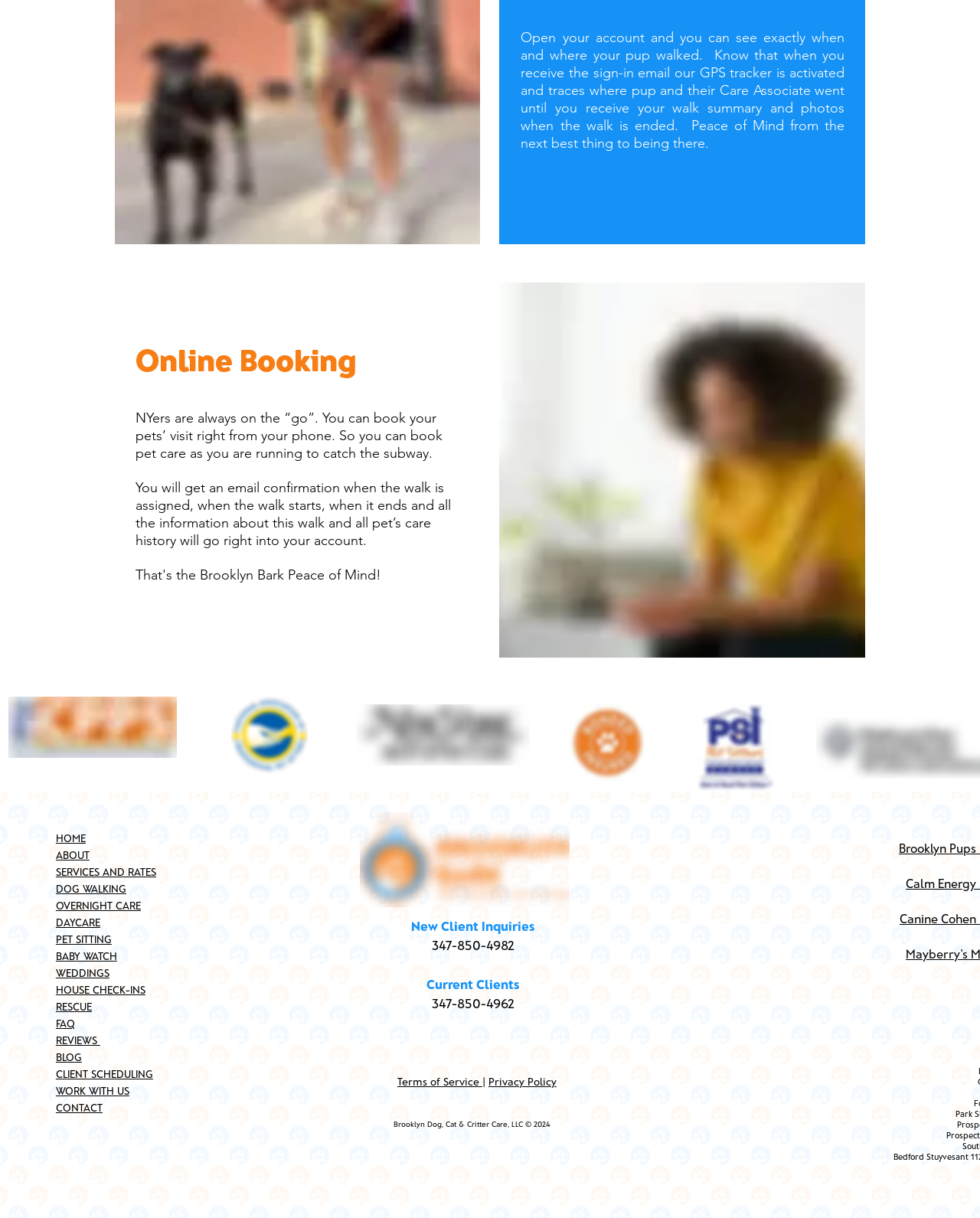Identify the bounding box coordinates for the element you need to click to achieve the following task: "Visit the 'BLOG' page". Provide the bounding box coordinates as four float numbers between 0 and 1, in the form [left, top, right, bottom].

[0.057, 0.862, 0.084, 0.873]